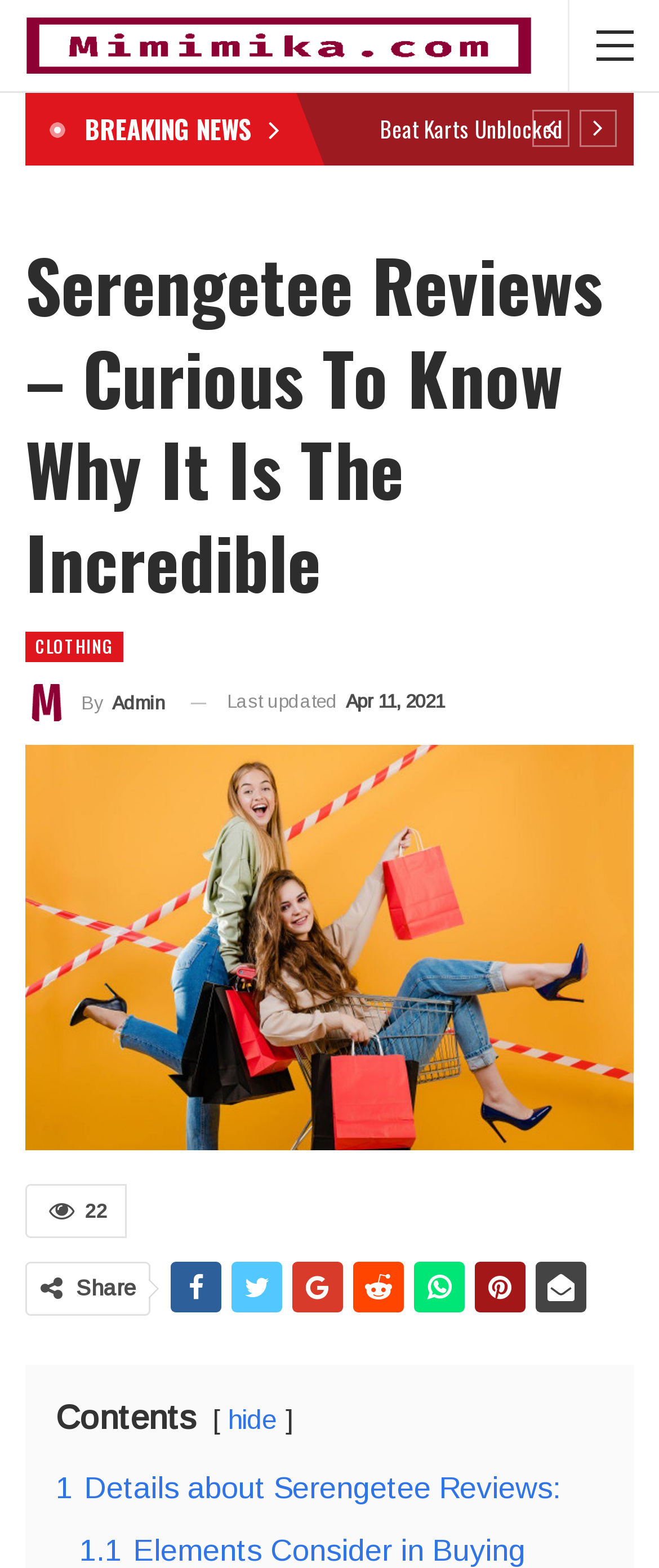Can you identify the bounding box coordinates of the clickable region needed to carry out this instruction: 'Share the page on social media'? The coordinates should be four float numbers within the range of 0 to 1, stated as [left, top, right, bottom].

[0.115, 0.813, 0.205, 0.83]